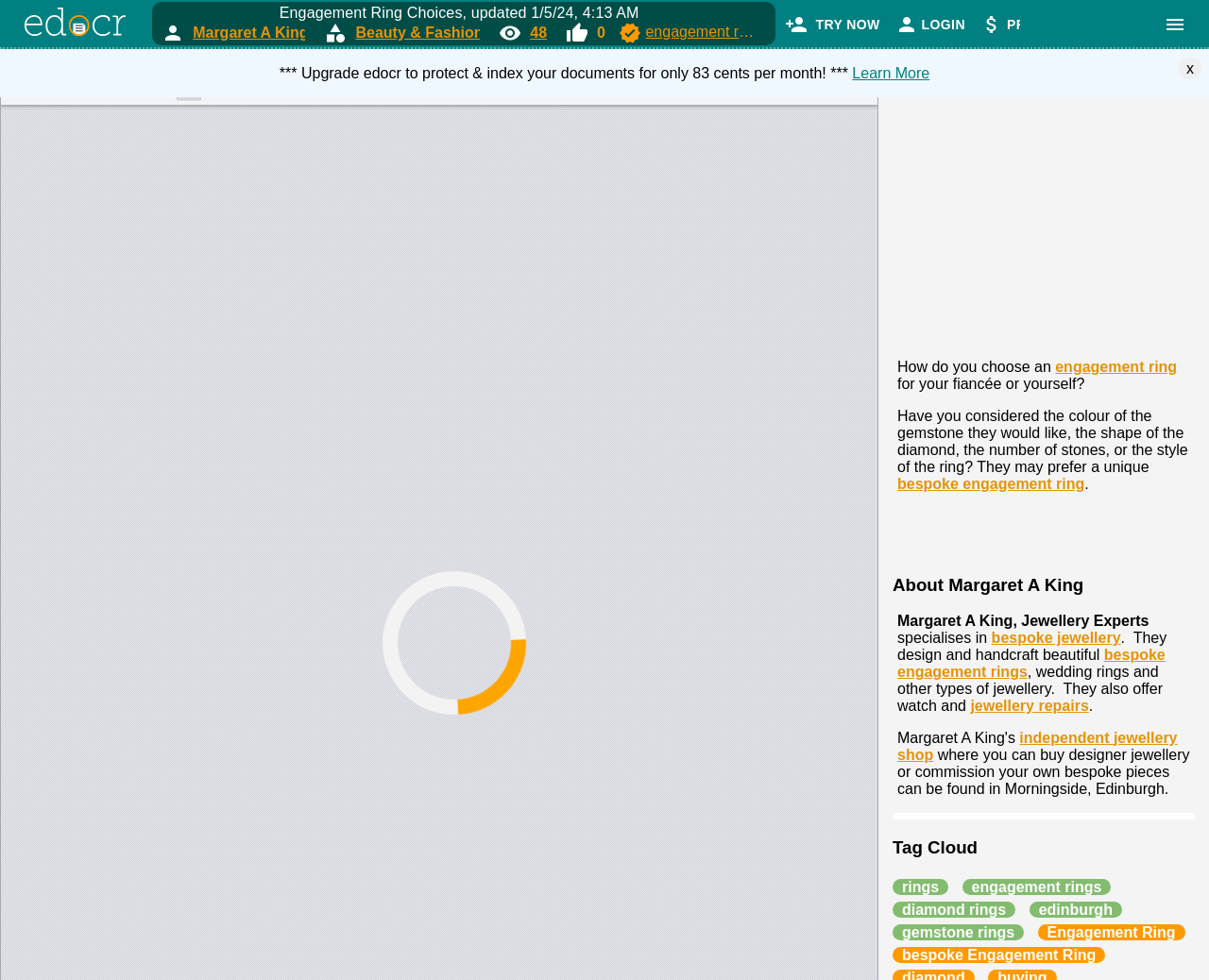Please identify the bounding box coordinates of the element's region that should be clicked to execute the following instruction: "View engagement ring". The bounding box coordinates must be four float numbers between 0 and 1, i.e., [left, top, right, bottom].

[0.534, 0.024, 0.628, 0.04]